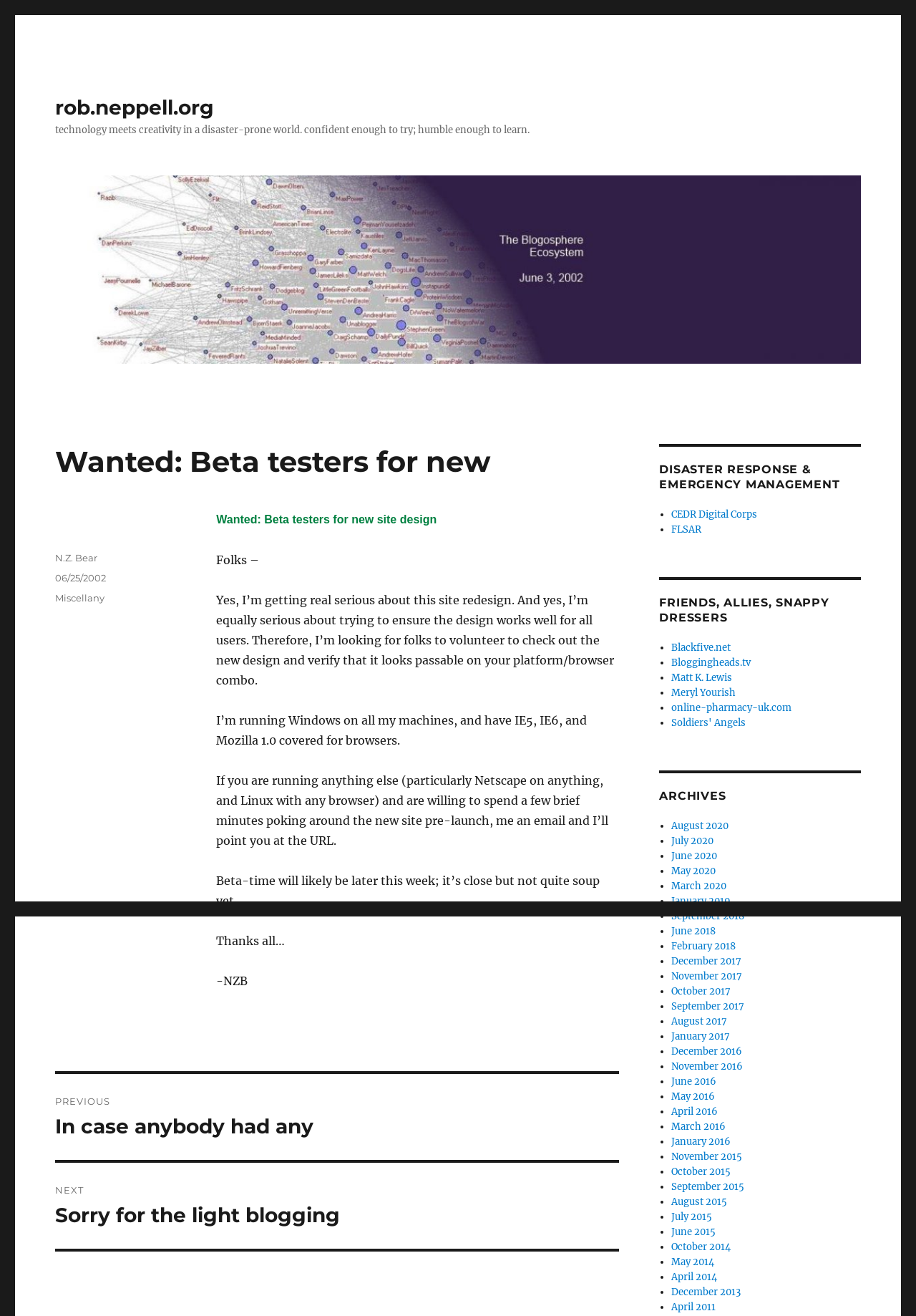Determine the bounding box coordinates of the clickable element to achieve the following action: 'Click the link to contact the author'. Provide the coordinates as four float values between 0 and 1, formatted as [left, top, right, bottom].

[0.06, 0.419, 0.106, 0.428]